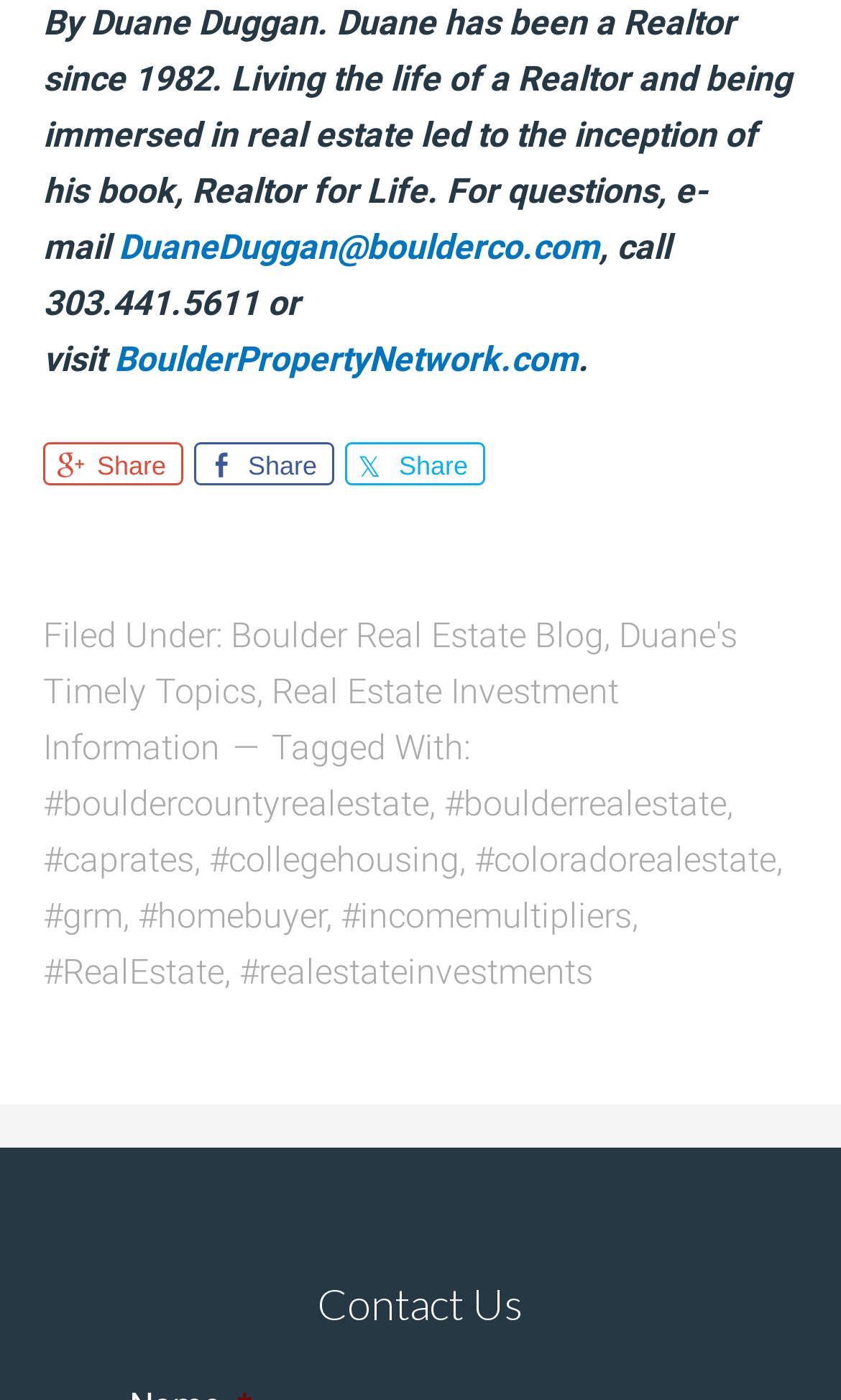Show the bounding box coordinates for the element that needs to be clicked to execute the following instruction: "Contact Us". Provide the coordinates in the form of four float numbers between 0 and 1, i.e., [left, top, right, bottom].

[0.154, 0.913, 0.846, 0.95]